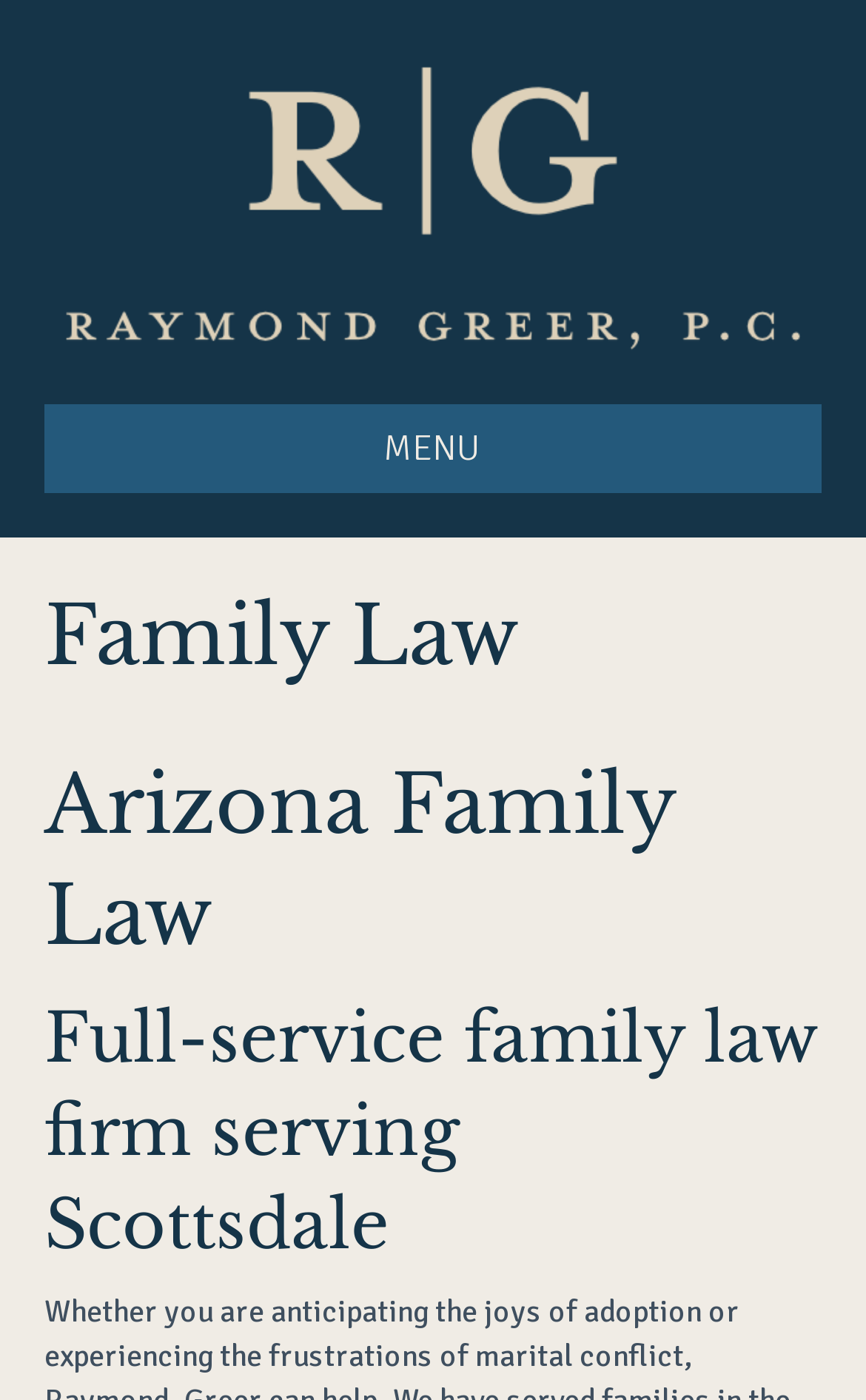Bounding box coordinates are given in the format (top-left x, top-left y, bottom-right x, bottom-right y). All values should be floating point numbers between 0 and 1. Provide the bounding box coordinate for the UI element described as: alt="Raymond Greer, P.C."

[0.051, 0.129, 0.949, 0.156]